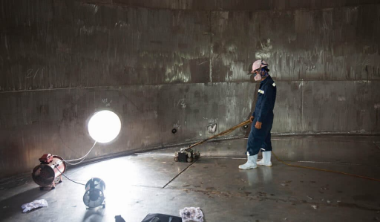Why is the bright light important in the tank?
Using the visual information, reply with a single word or short phrase.

For visibility and safety